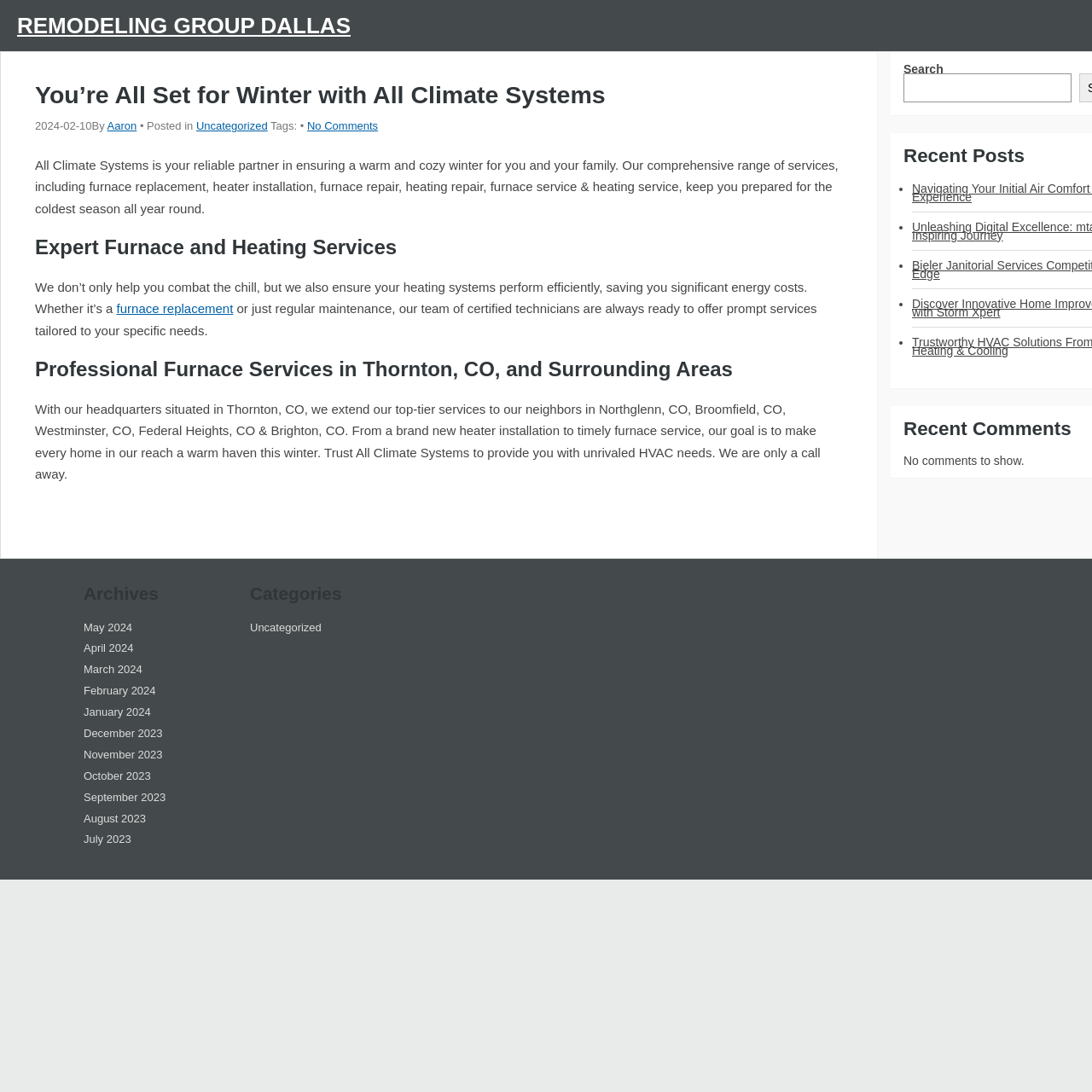What type of services does All Climate Systems offer?
Using the image as a reference, answer with just one word or a short phrase.

Furnace and heating services